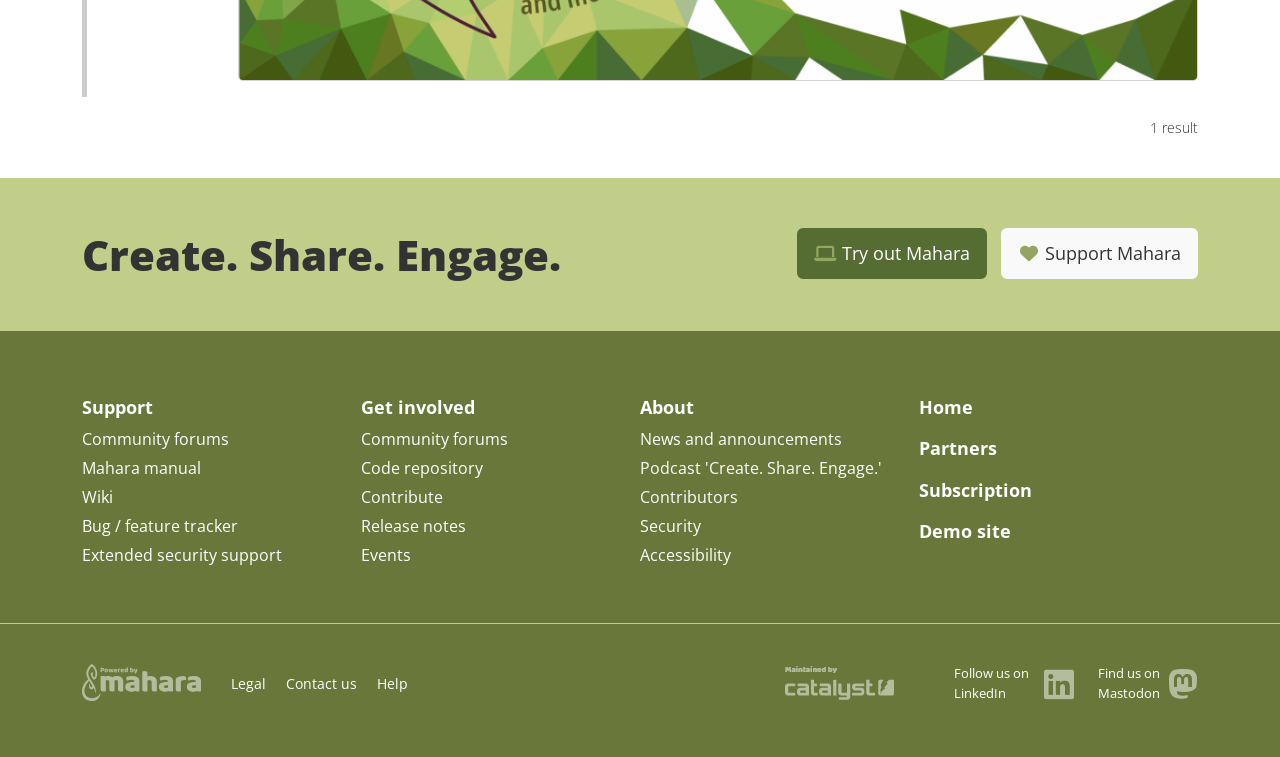Please pinpoint the bounding box coordinates for the region I should click to adhere to this instruction: "Learn about Mahara".

[0.5, 0.566, 0.658, 0.595]